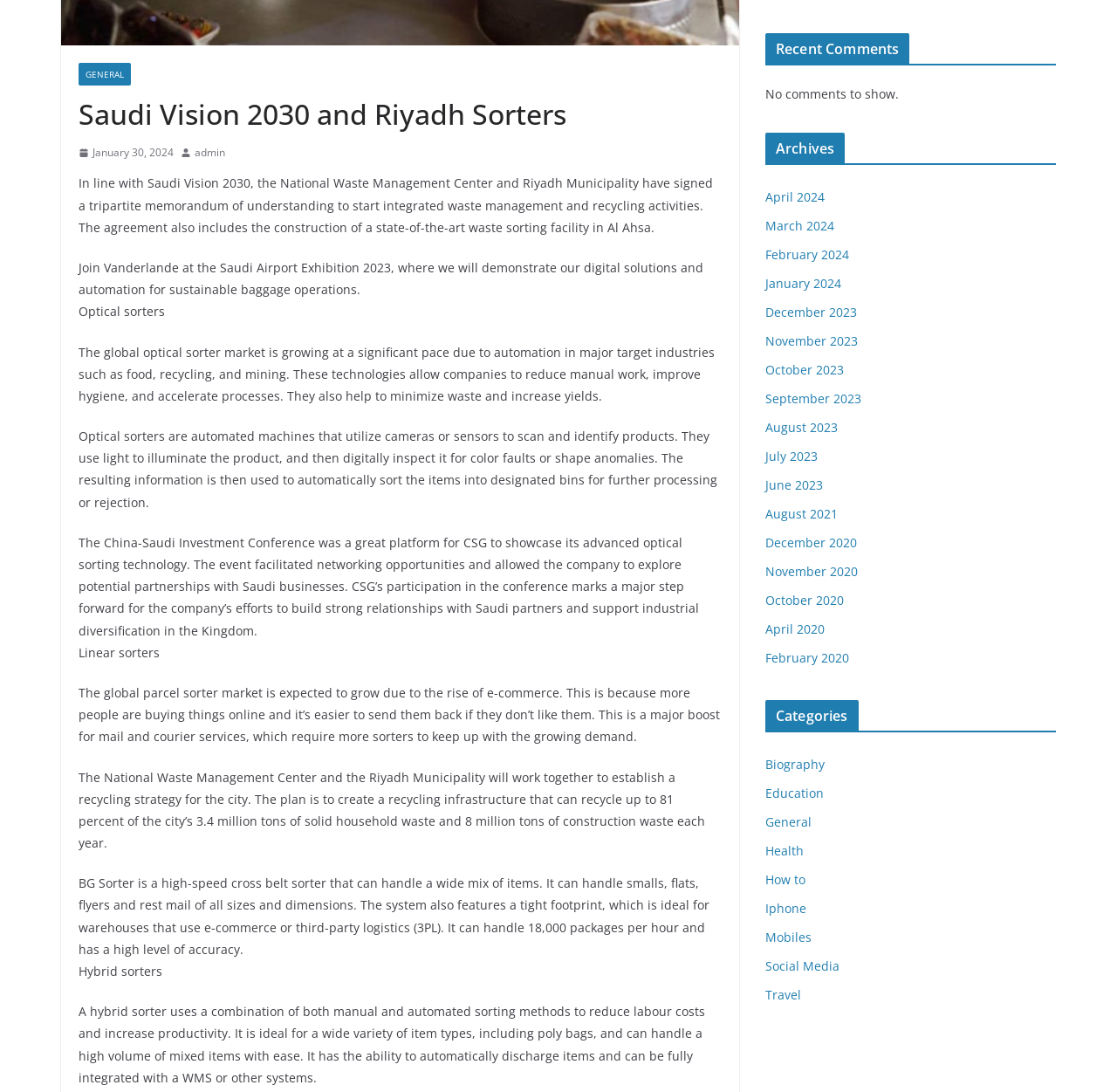Identify the coordinates of the bounding box for the element described below: "January 30, 2024January 30, 2024". Return the coordinates as four float numbers between 0 and 1: [left, top, right, bottom].

[0.07, 0.131, 0.155, 0.148]